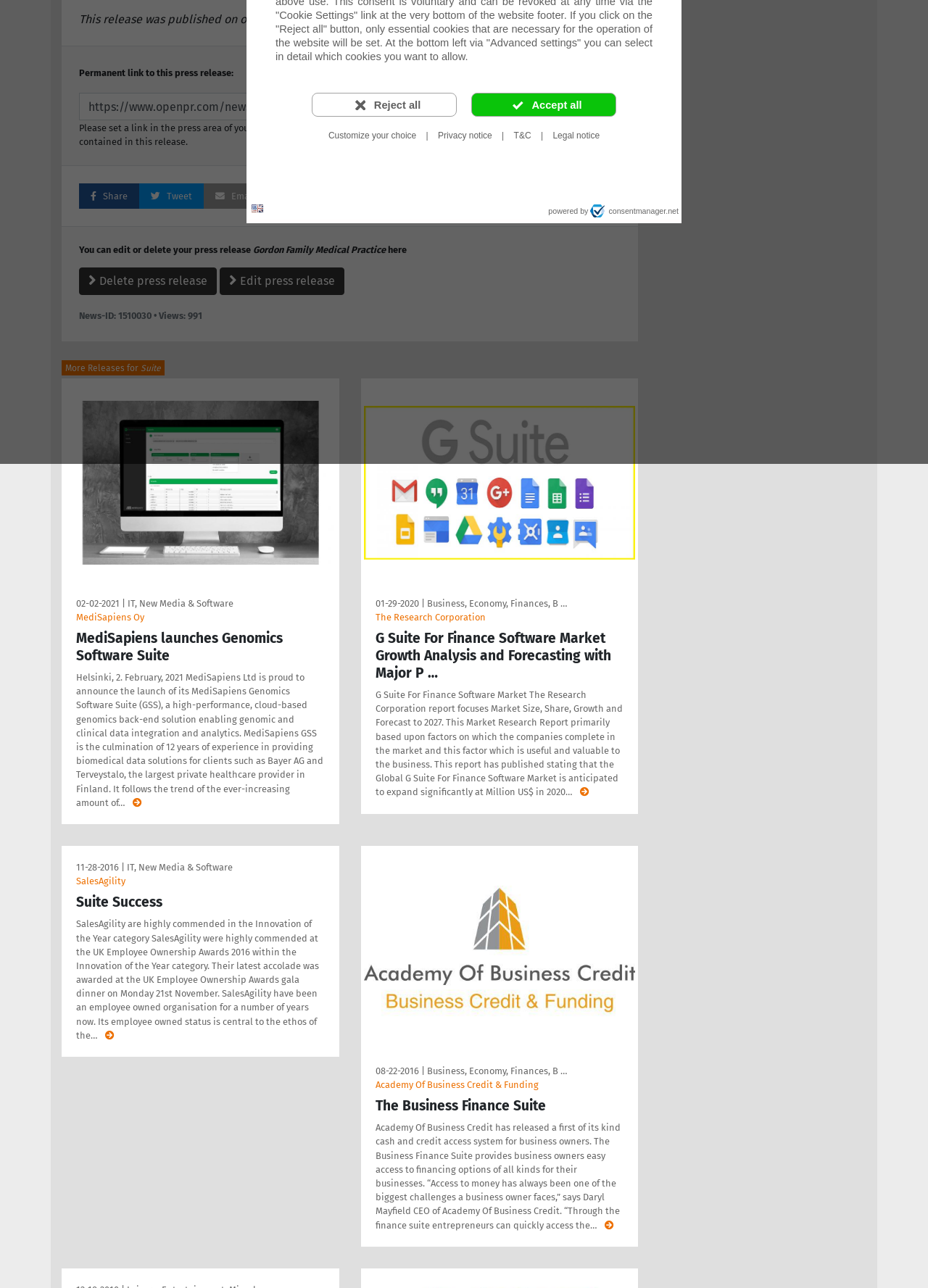Locate the bounding box of the UI element defined by this description: "Privacy notice". The coordinates should be given as four float numbers between 0 and 1, formatted as [left, top, right, bottom].

[0.464, 0.096, 0.538, 0.114]